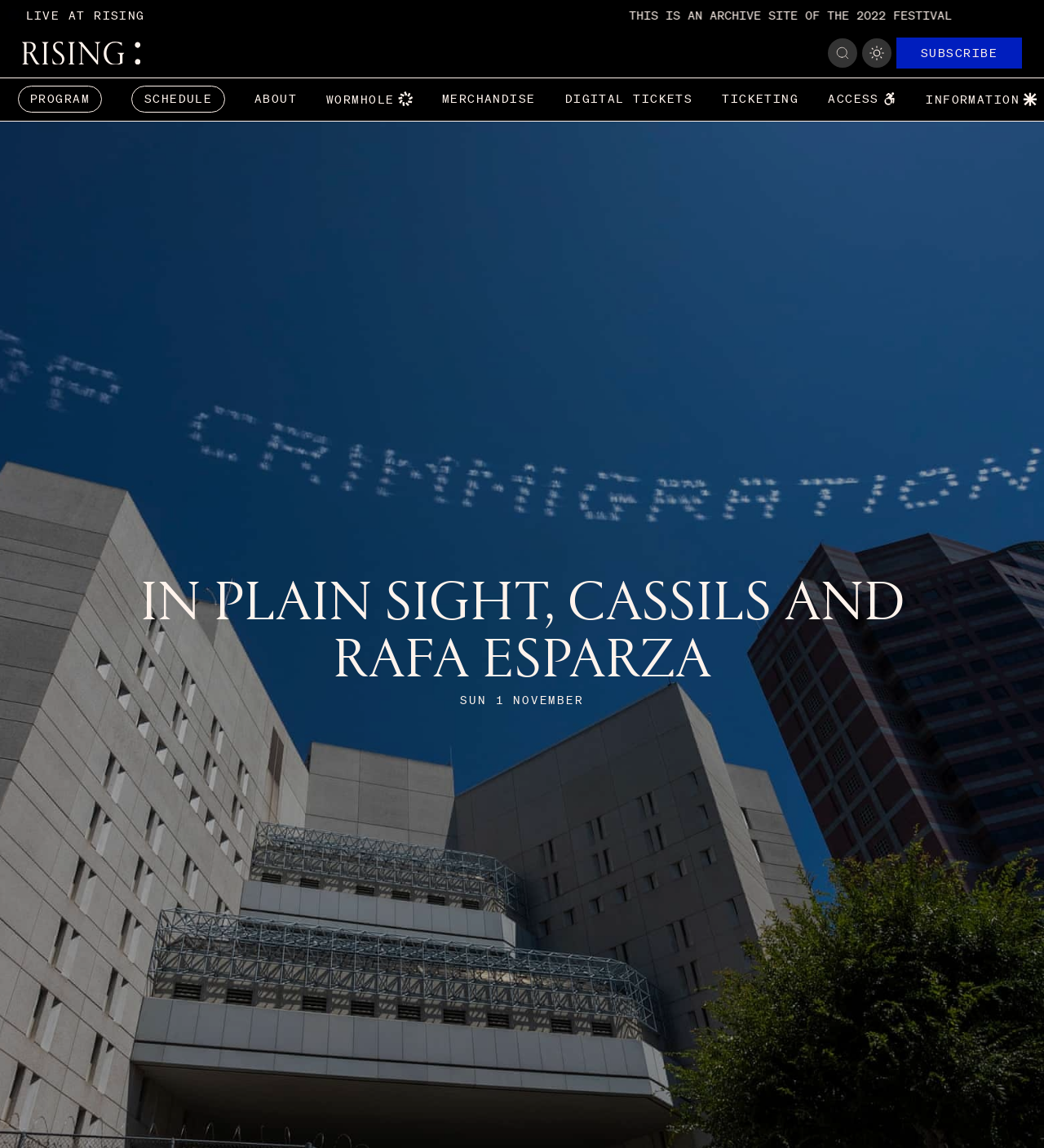Pinpoint the bounding box coordinates of the clickable element needed to complete the instruction: "View the ABOUT section". The coordinates should be provided as four float numbers between 0 and 1: [left, top, right, bottom].

[0.244, 0.08, 0.284, 0.093]